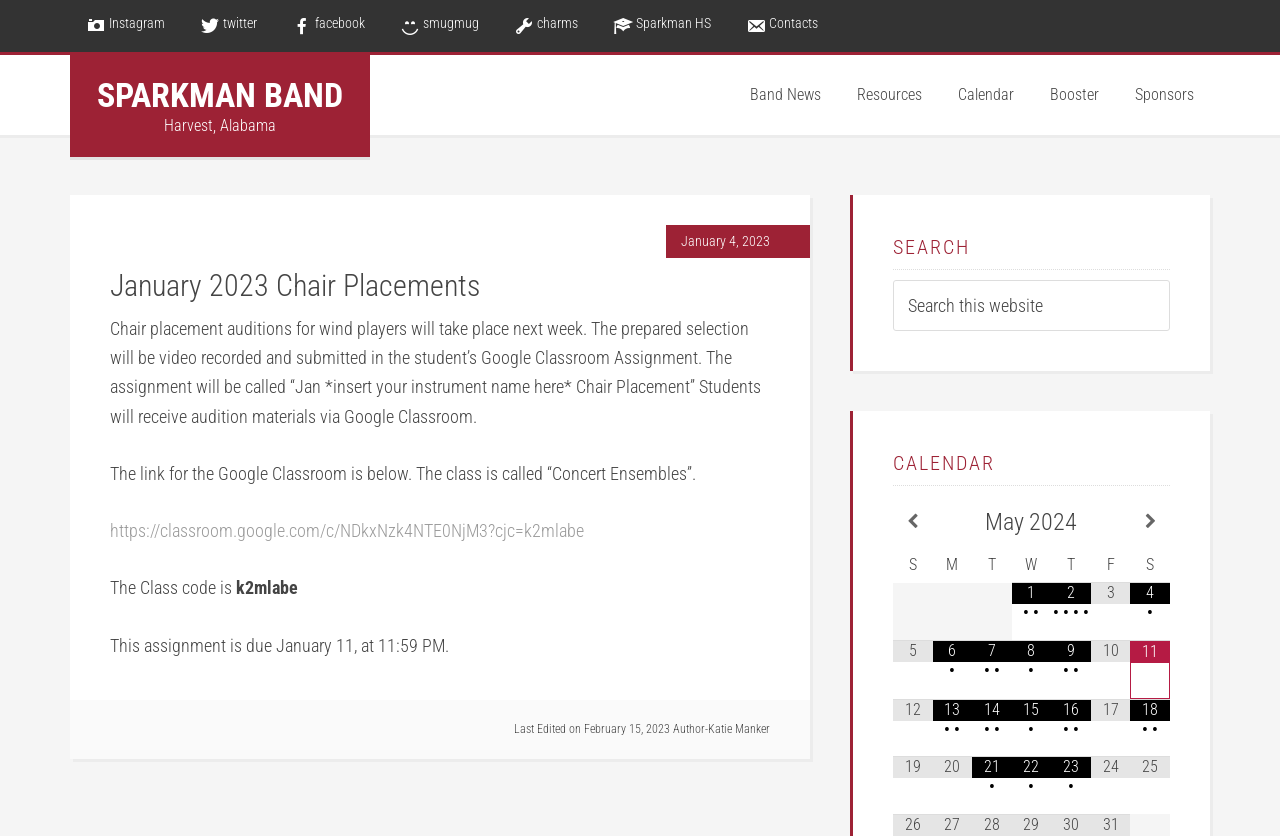Please specify the bounding box coordinates of the area that should be clicked to accomplish the following instruction: "Click the Google Classroom link". The coordinates should consist of four float numbers between 0 and 1, i.e., [left, top, right, bottom].

[0.086, 0.622, 0.456, 0.647]